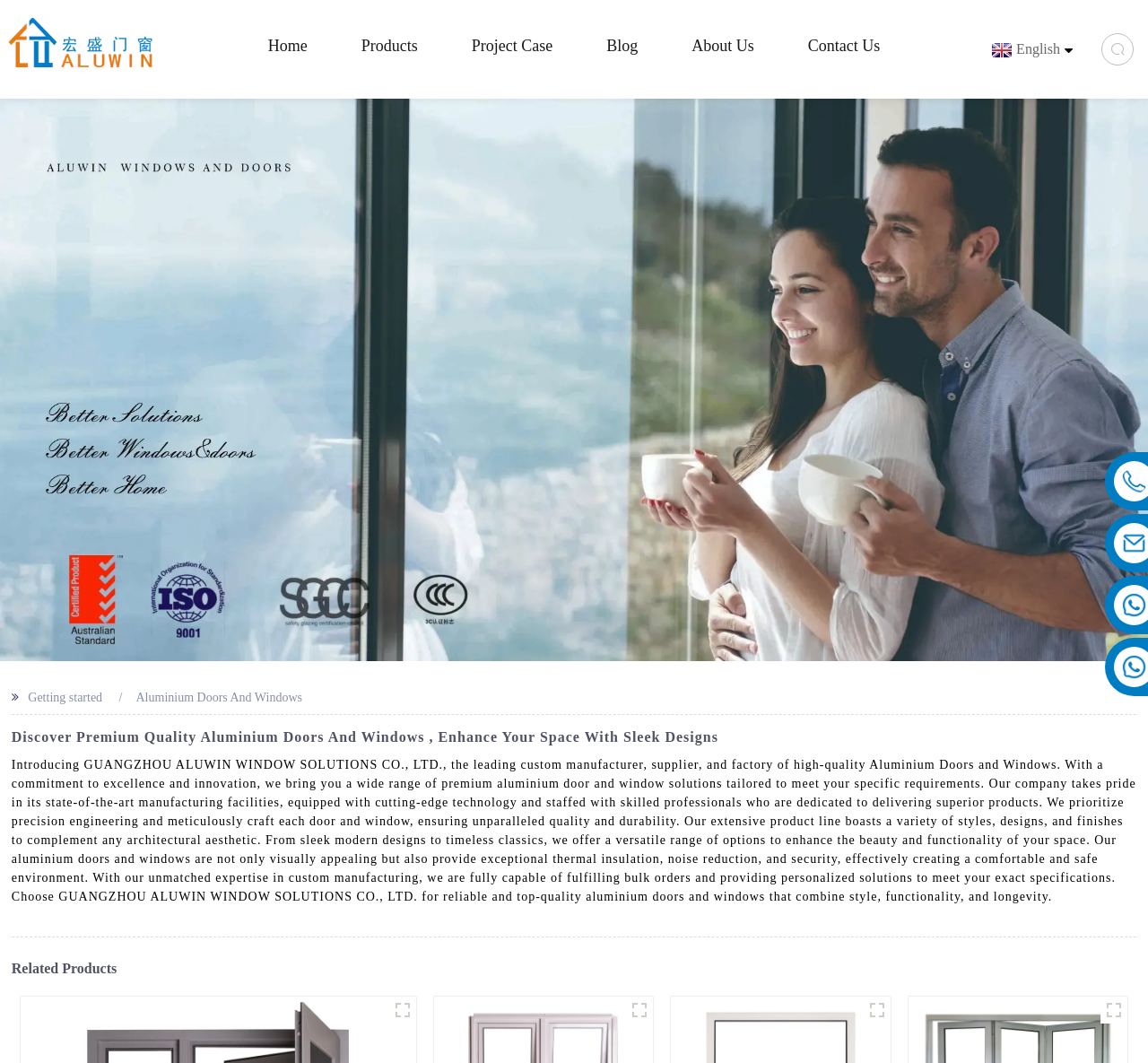Please identify the bounding box coordinates of the element's region that needs to be clicked to fulfill the following instruction: "Click the logo". The bounding box coordinates should consist of four float numbers between 0 and 1, i.e., [left, top, right, bottom].

[0.0, 0.016, 0.14, 0.067]